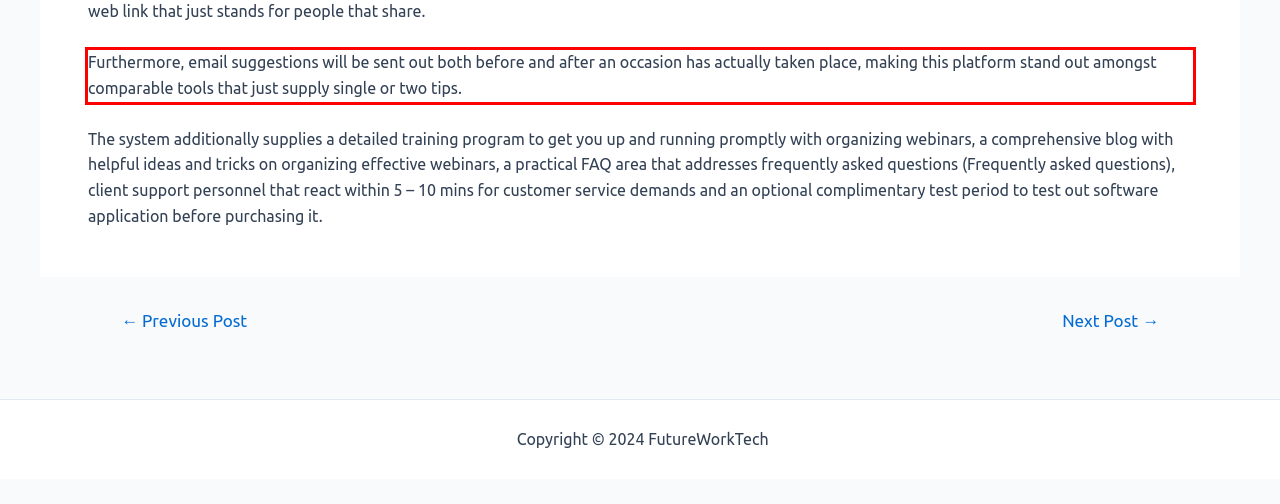Please use OCR to extract the text content from the red bounding box in the provided webpage screenshot.

Furthermore, email suggestions will be sent out both before and after an occasion has actually taken place, making this platform stand out amongst comparable tools that just supply single or two tips.